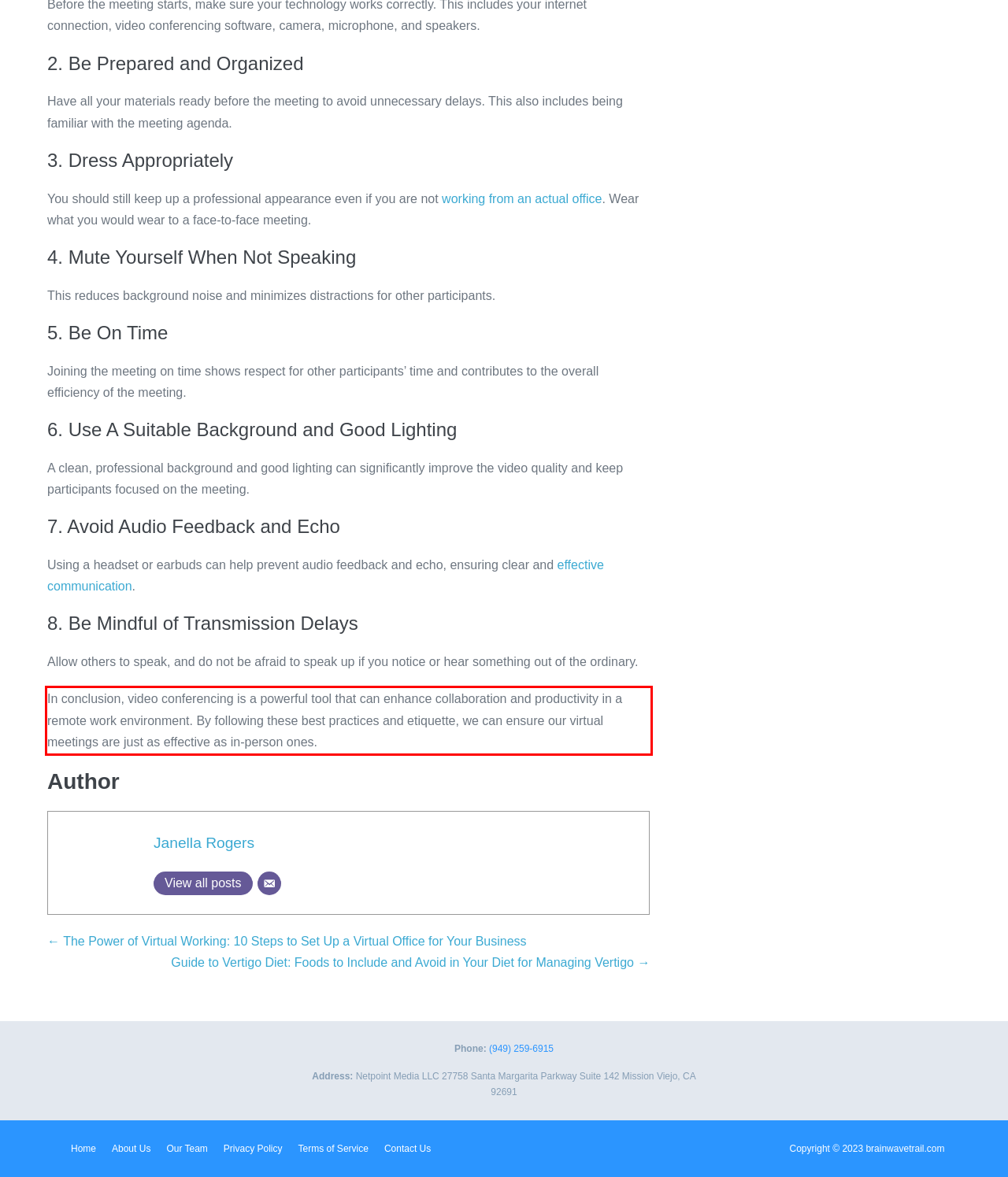Analyze the screenshot of the webpage that features a red bounding box and recognize the text content enclosed within this red bounding box.

In conclusion, video conferencing is a powerful tool that can enhance collaboration and productivity in a remote work environment. By following these best practices and etiquette, we can ensure our virtual meetings are just as effective as in-person ones.